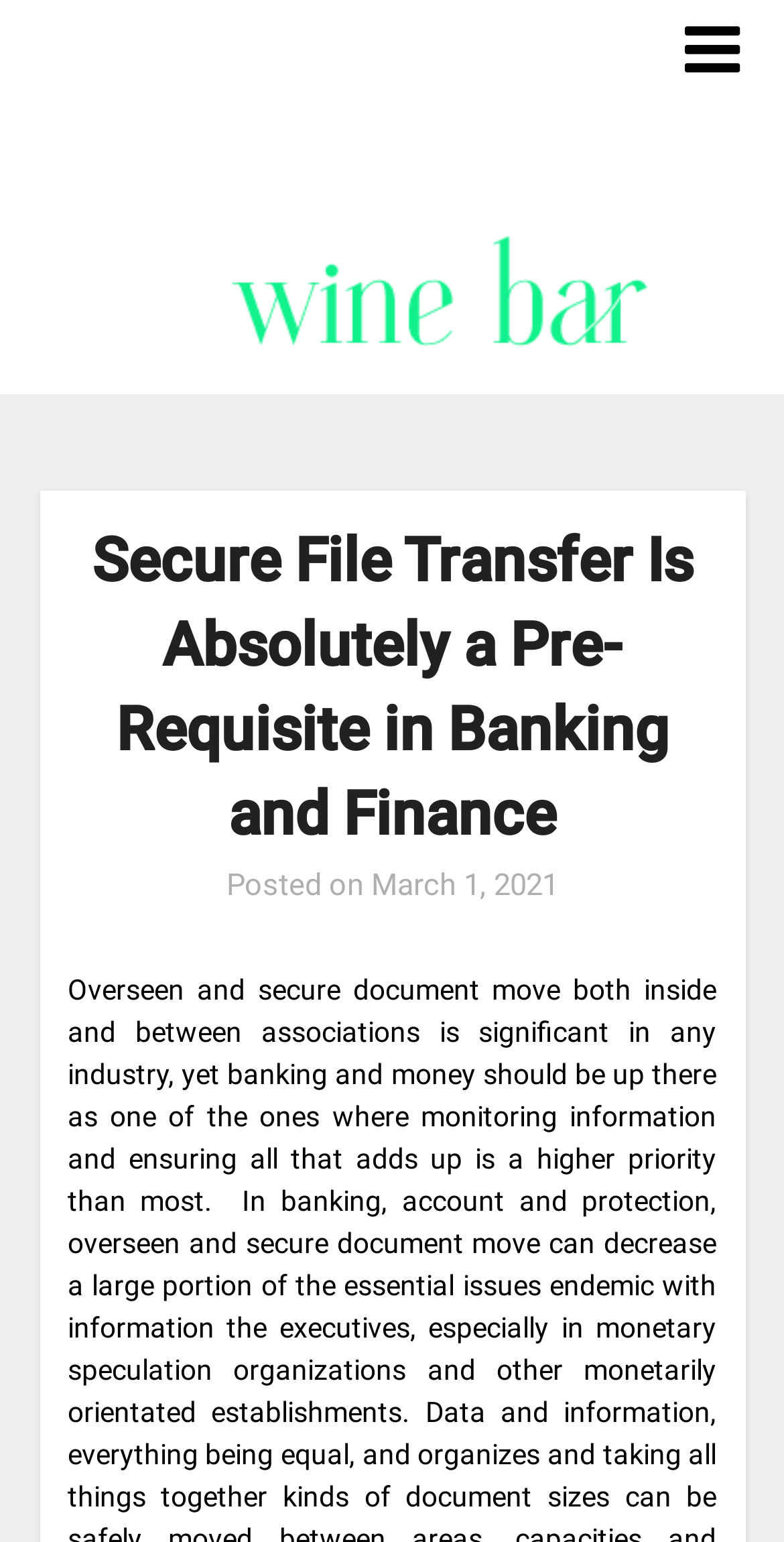Answer this question using a single word or a brief phrase:
What is the icon on the top right corner?

uf0c9